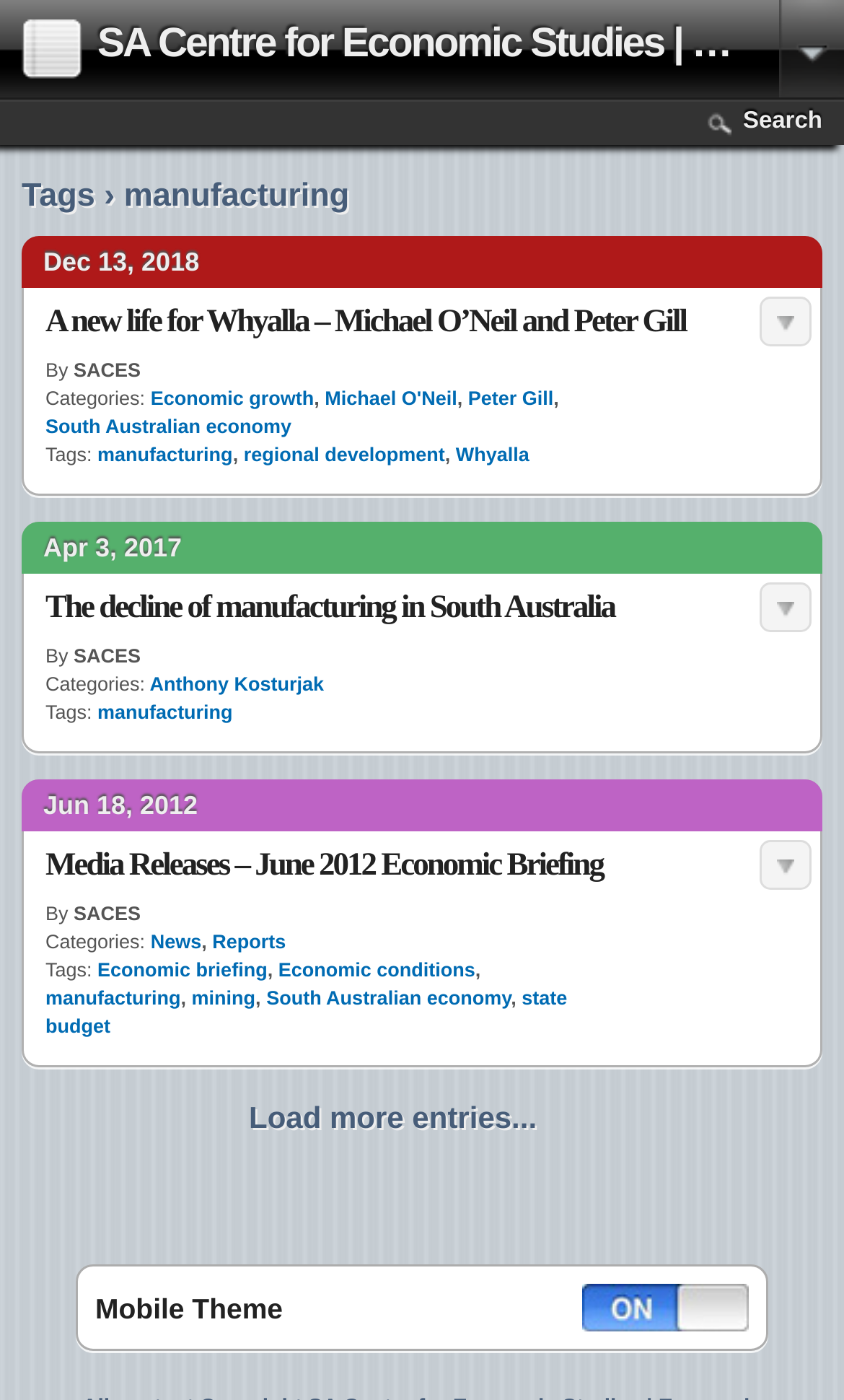Provide a brief response to the question below using a single word or phrase: 
How many tags are associated with the third article?

5